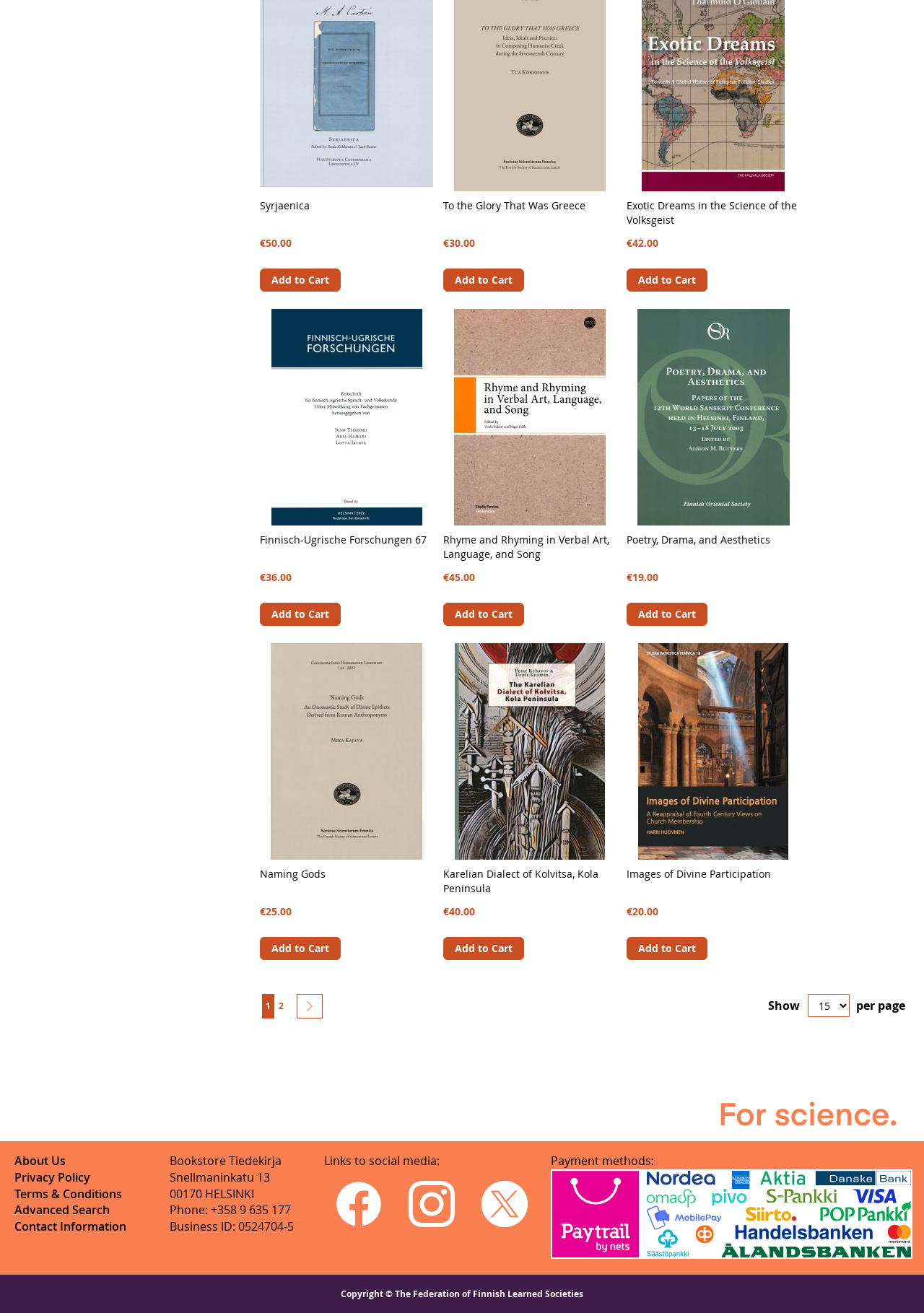Please answer the following question using a single word or phrase: 
How many social media links are there?

3